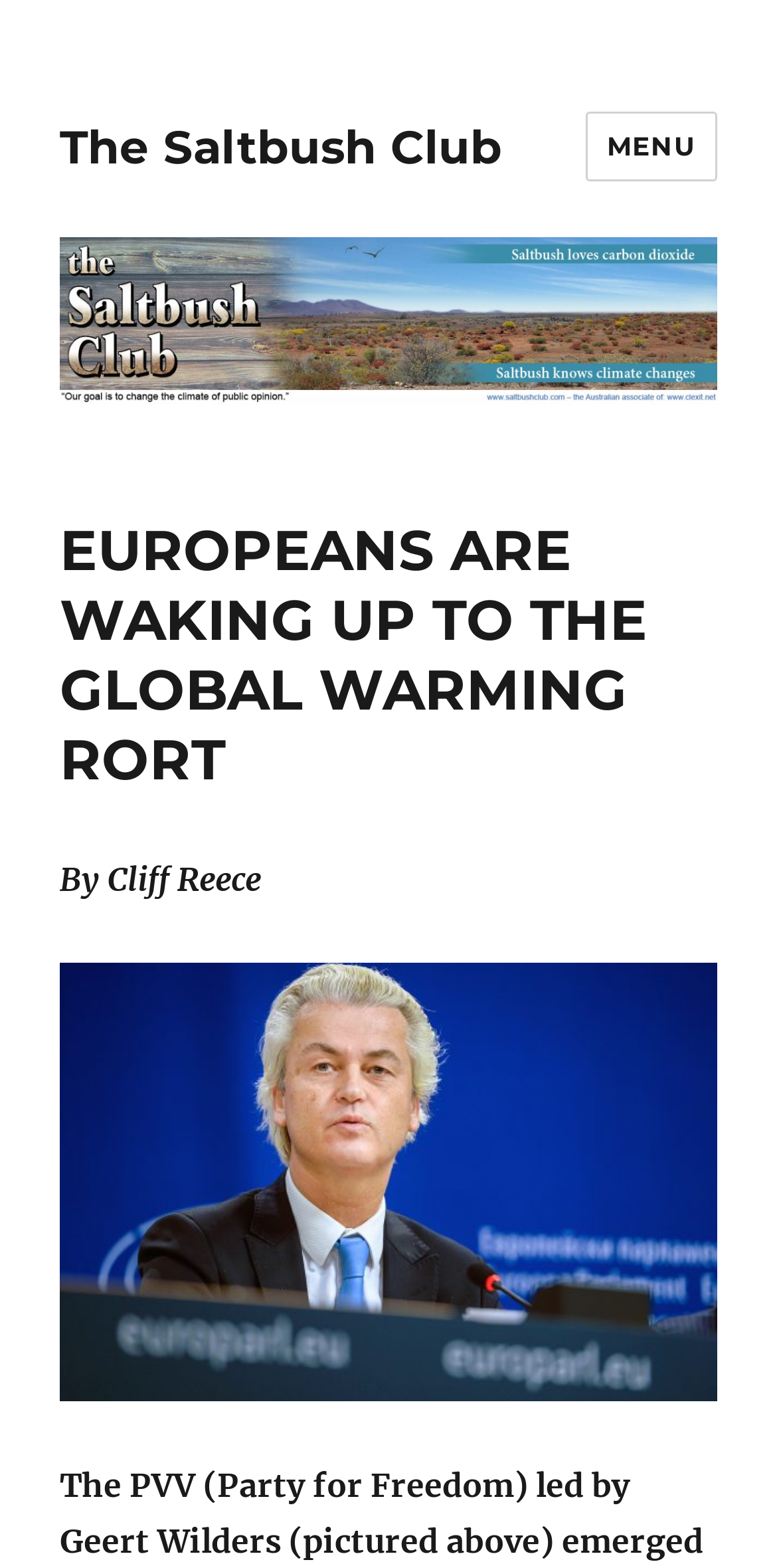Give an extensive and precise description of the webpage.

The webpage appears to be an article or blog post from "The Saltbush Club" with a focus on the topic of global warming. At the top left of the page, there is a link to "The Saltbush Club" and an image with the same name, which is likely a logo. Below the logo, there is a header section that contains the title of the article, "EUROPEANS ARE WAKING UP TO THE GLOBAL WARMING RORT", in a prominent heading font. 

To the right of the logo, there is a button labeled "MENU" that, when expanded, controls the site navigation and social navigation. 

Below the header section, there is a byline that reads "By Cliff Reece", indicating the author of the article. 

Further down the page, there is a figure or image, although its content is not specified. The article's main content is likely to be below this figure, but its details are not provided in the accessibility tree.